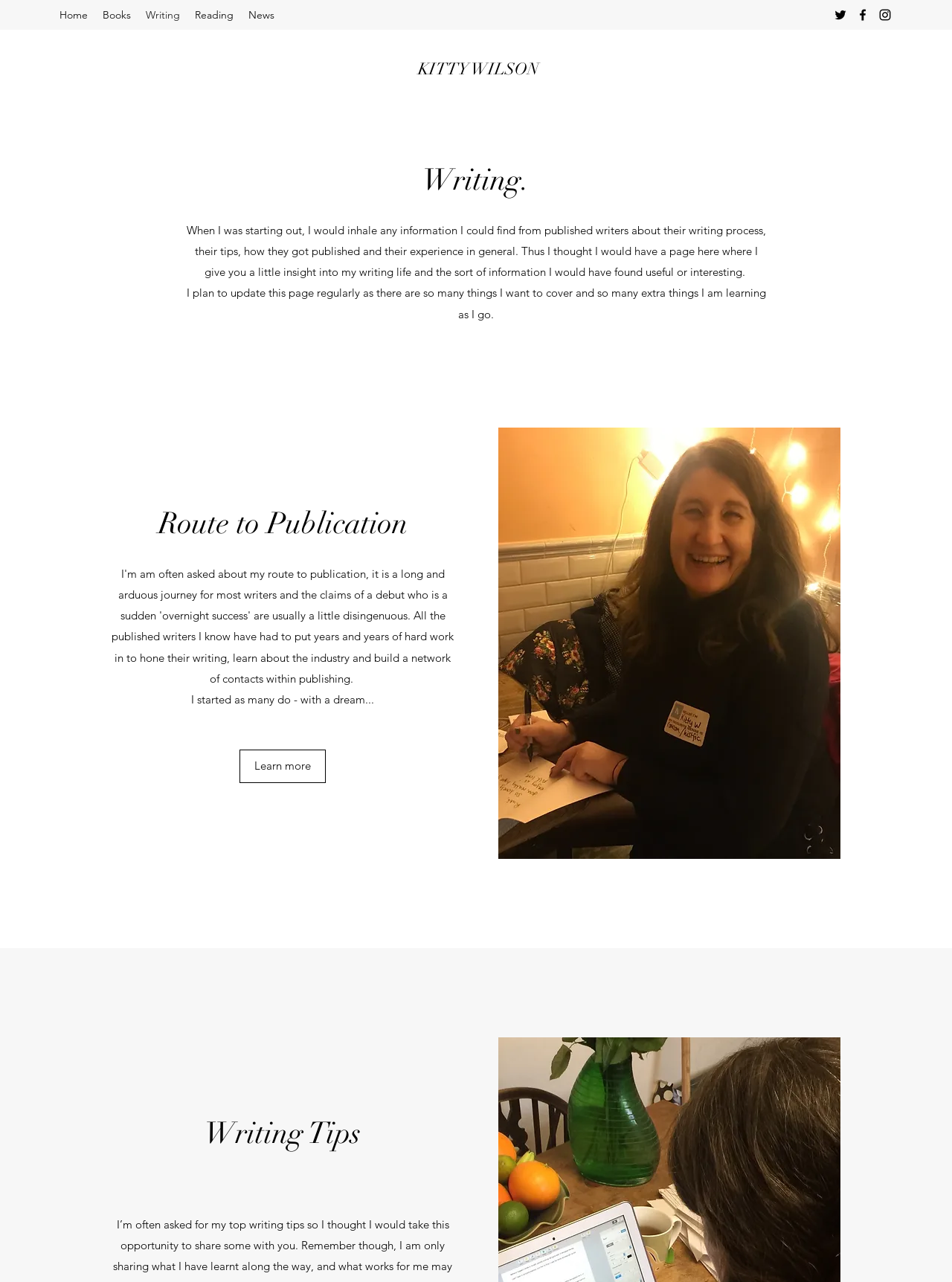Predict the bounding box coordinates of the area that should be clicked to accomplish the following instruction: "Learn more about Route to Publication". The bounding box coordinates should consist of four float numbers between 0 and 1, i.e., [left, top, right, bottom].

[0.252, 0.585, 0.342, 0.611]